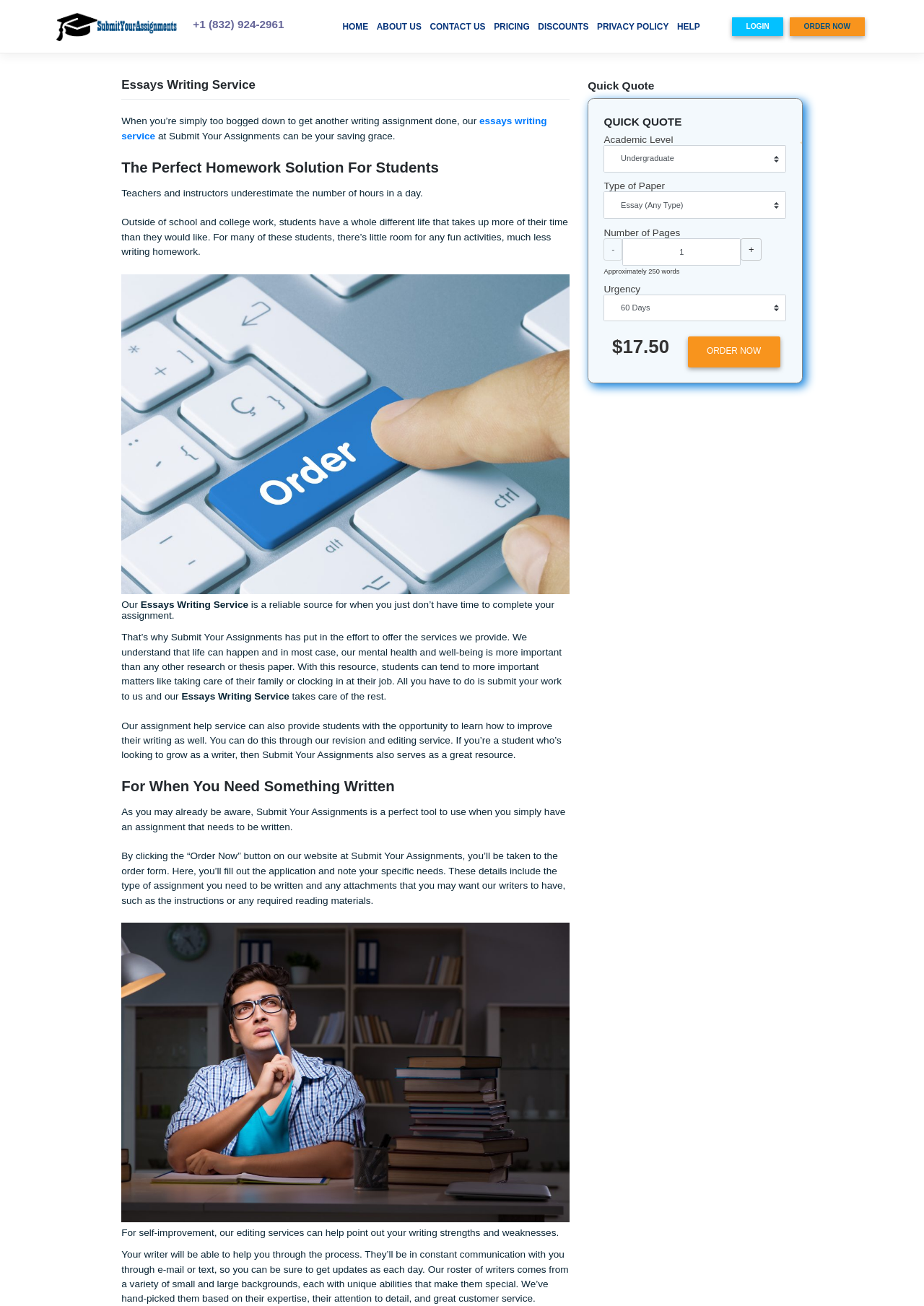What is the minimum number of pages required for an assignment?
Using the visual information, reply with a single word or short phrase.

1